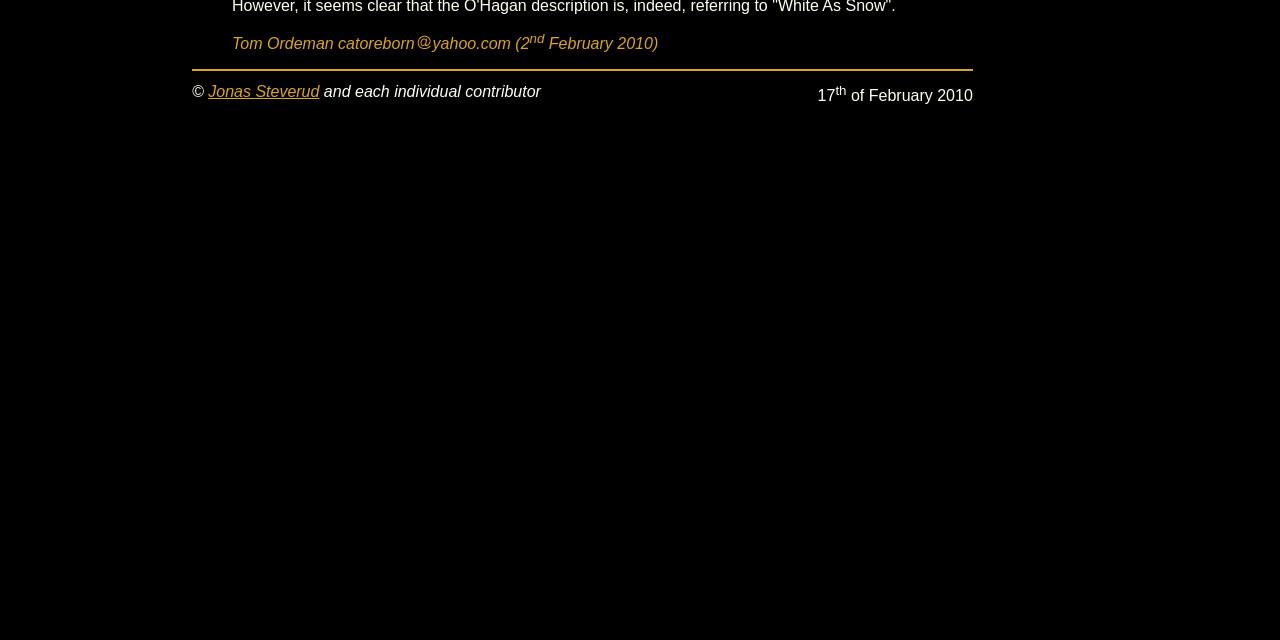Find the bounding box of the UI element described as: "Tweet". The bounding box coordinates should be given as four float values between 0 and 1, i.e., [left, top, right, bottom].

None